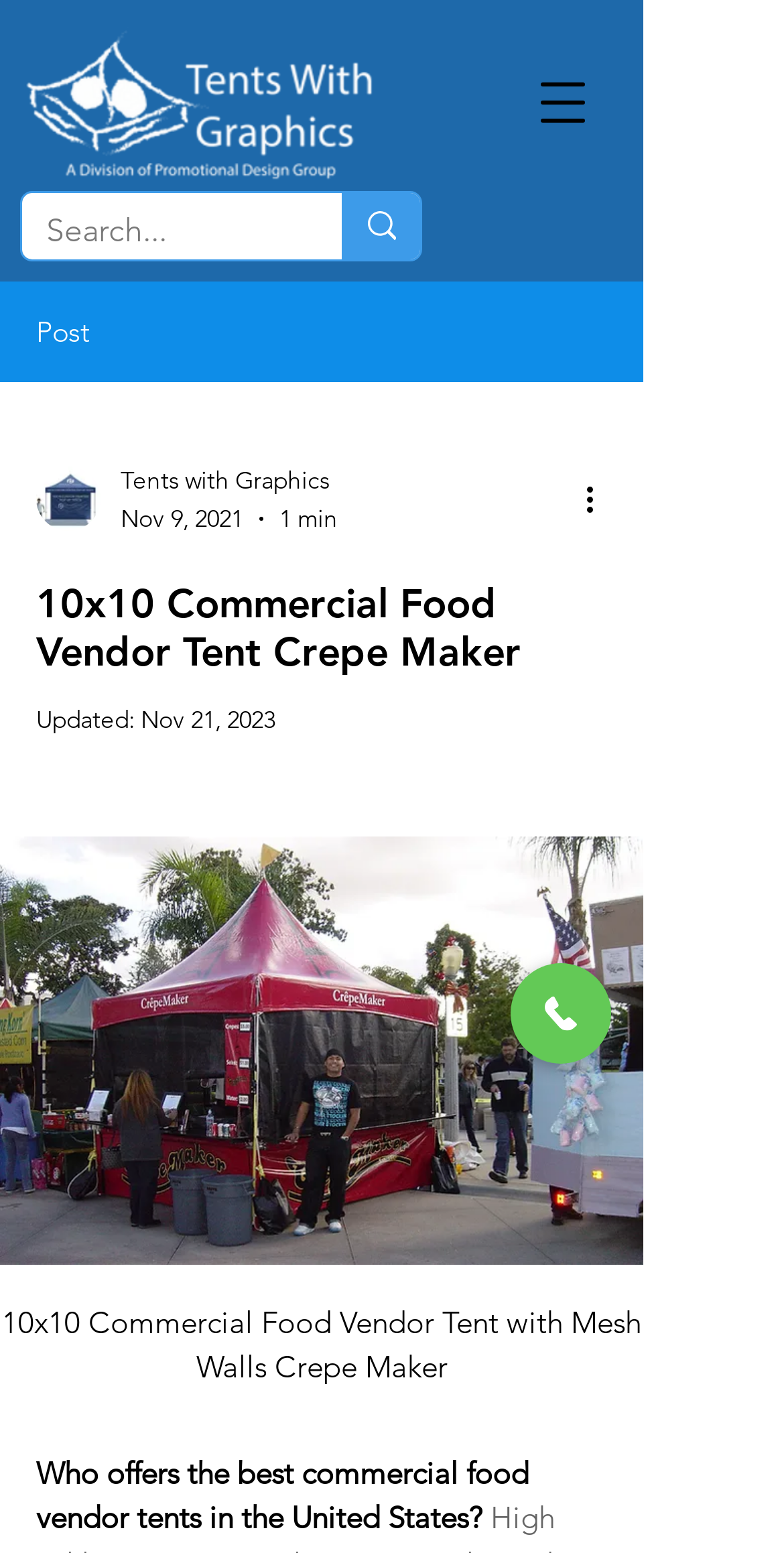Using the provided element description "Phone", determine the bounding box coordinates of the UI element.

[0.651, 0.62, 0.779, 0.685]